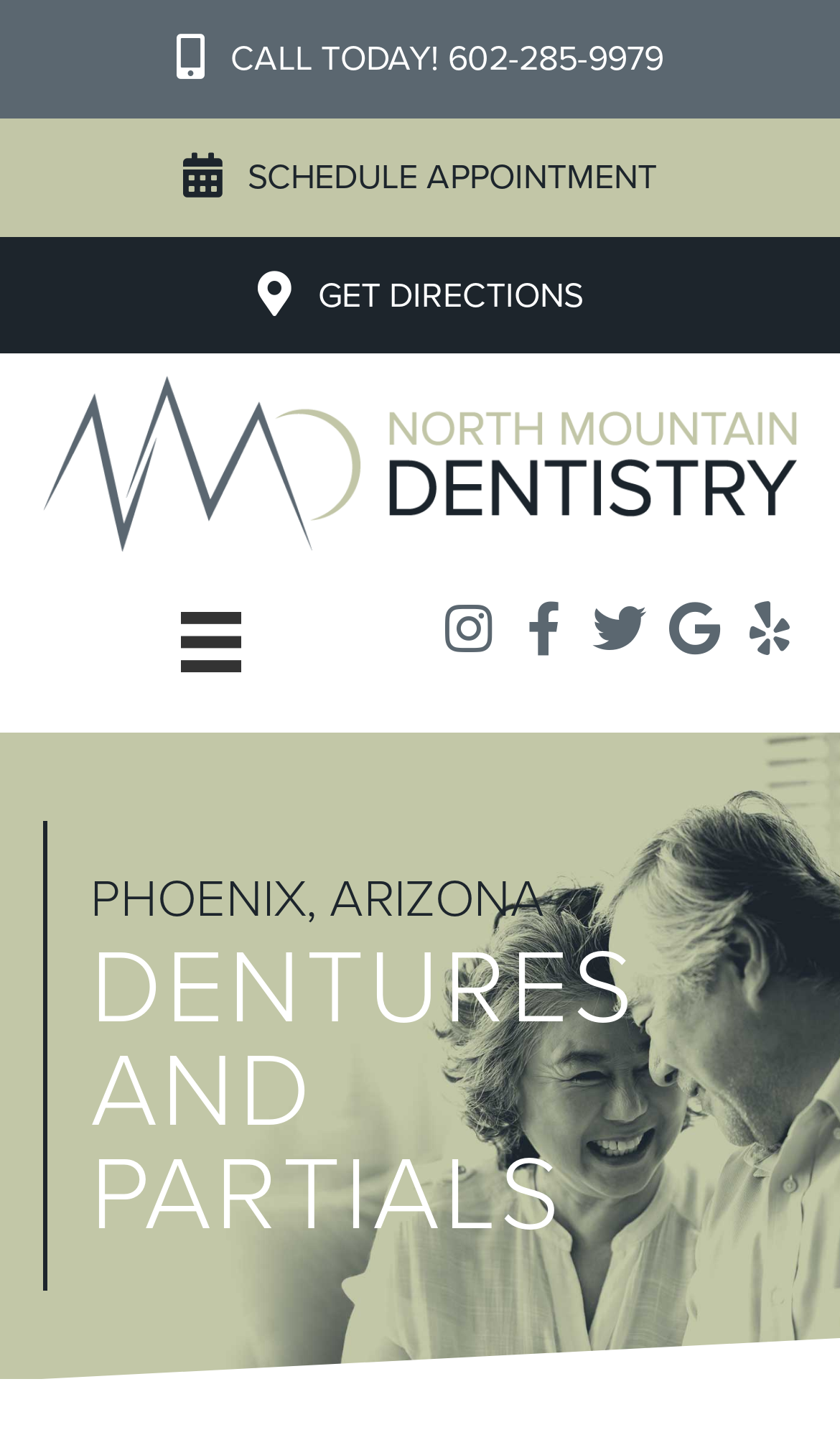Extract the bounding box coordinates of the UI element described: "aria-label="Go to https://www.facebook.com/northmountaindentistryphx/"". Provide the coordinates in the format [left, top, right, bottom] with values ranging from 0 to 1.

[0.615, 0.42, 0.679, 0.463]